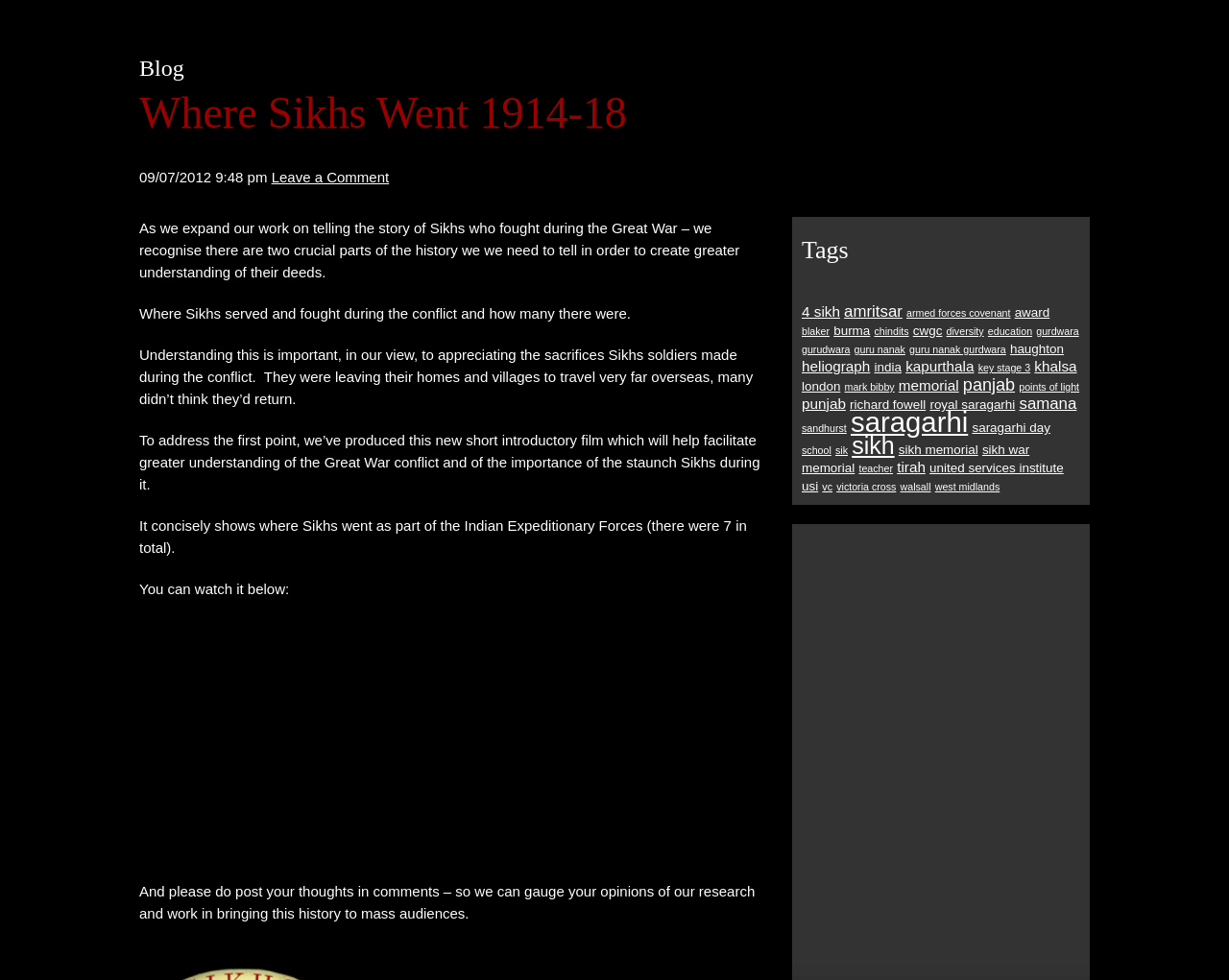Summarize the webpage with intricate details.

This webpage is about Sikhs at War, specifically focusing on where Sikhs went during World War I. At the top, there is a heading that reads "Where Sikhs Went 1914-18" and a timestamp indicating when the blog post was published. Below the heading, there is a brief introduction to the topic, explaining the importance of understanding where Sikhs served and fought during the conflict.

The main content of the webpage is divided into several paragraphs, each discussing a specific aspect of Sikhs' involvement in World War I. The text is accompanied by a short introductory film that can be watched below the paragraphs. The film provides an overview of the Great War conflict and the role of Sikhs during that time.

On the right-hand side of the webpage, there is a section titled "Tags" that lists various keywords related to the topic, such as "4 sikh", "amritsar", "armed forces covenant", and many others. Each keyword is a link that likely leads to more information or related articles.

At the bottom of the webpage, there is a call to action, encouraging readers to post their thoughts and opinions in the comments section. Additionally, there is an advertisement iframe embedded in the webpage.